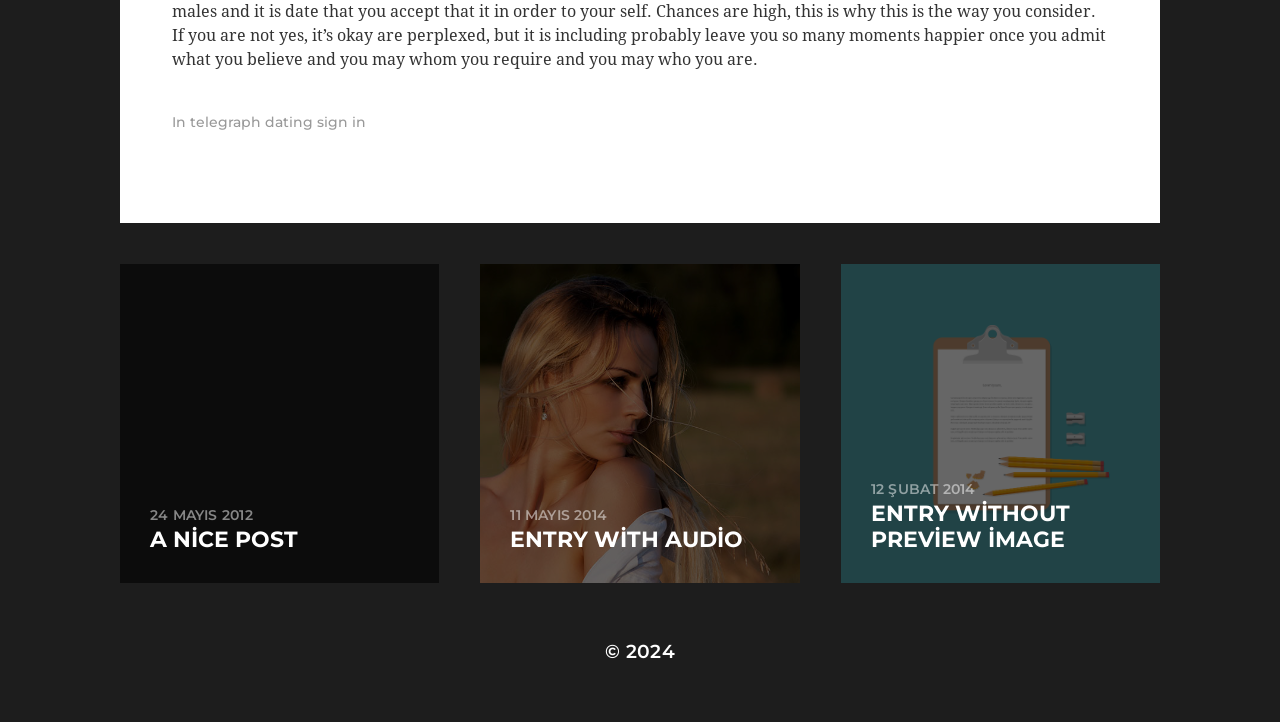From the details in the image, provide a thorough response to the question: What is the copyright year of the webpage?

I found the copyright year by looking at the static text at the bottom of the webpage. The text '© 2024' indicates the copyright year.